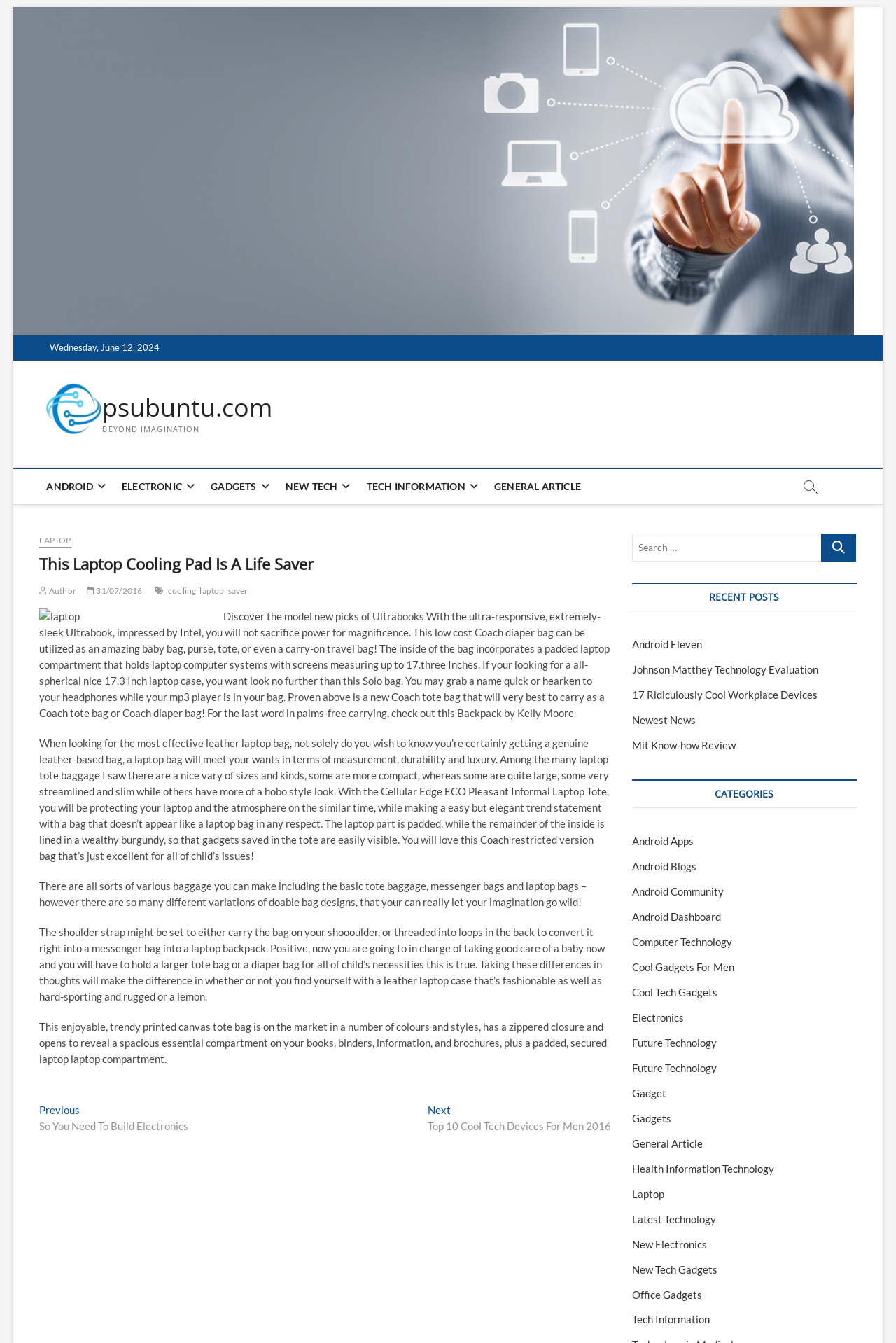Describe all the key features of the webpage in detail.

This webpage is a blog post about laptop cooling pads and laptop bags. At the top, there is a navigation menu with links to "ANDROID", "ELECTRONIC", "GADGETS", "NEW TECH", "TECH INFORMATION", and "GENERAL ARTICLE". Below the navigation menu, there is a header section with a logo and a link to "psubuntu.com". 

The main content of the webpage is an article about laptop cooling pads, with a heading "This Laptop Cooling Pad Is A Life Saver". The article is divided into several paragraphs, with images and links scattered throughout. The text discusses the features and benefits of laptop cooling pads, as well as different types of laptop bags, including Coach diaper bags and leather laptop cases.

On the right side of the webpage, there is a sidebar with several sections. The first section is a search bar with a button to submit a search query. Below the search bar, there is a section titled "RECENT POSTS" with links to several recent blog posts. Further down, there is a section titled "CATEGORIES" with links to various categories, including "Android Apps", "Computer Technology", "Cool Gadgets For Men", and "Tech Information".

At the bottom of the webpage, there is a navigation section with links to "Previous post" and "Next post", as well as a section with links to recent posts.